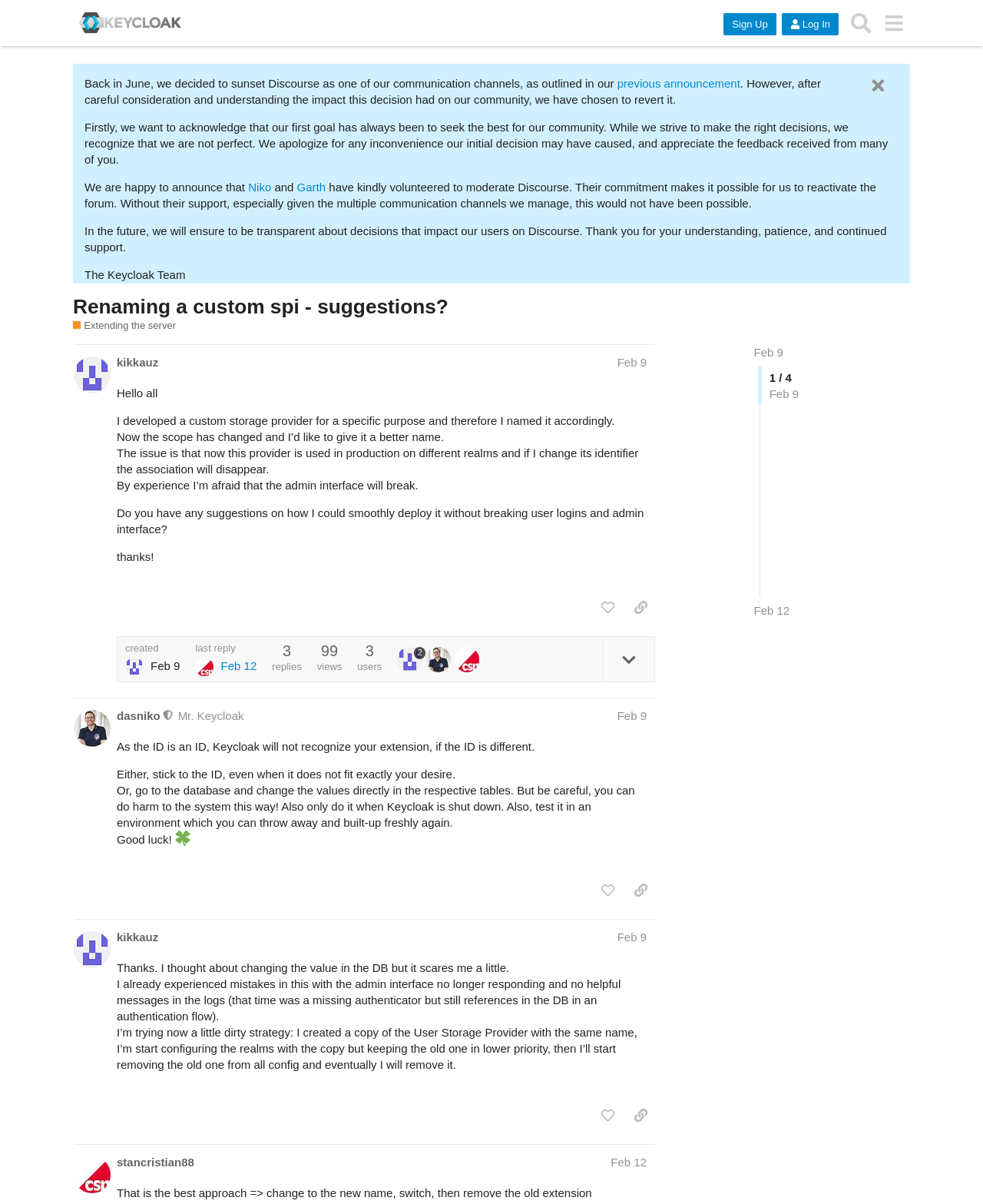Answer in one word or a short phrase: 
What is the date of the latest post?

Feb 12